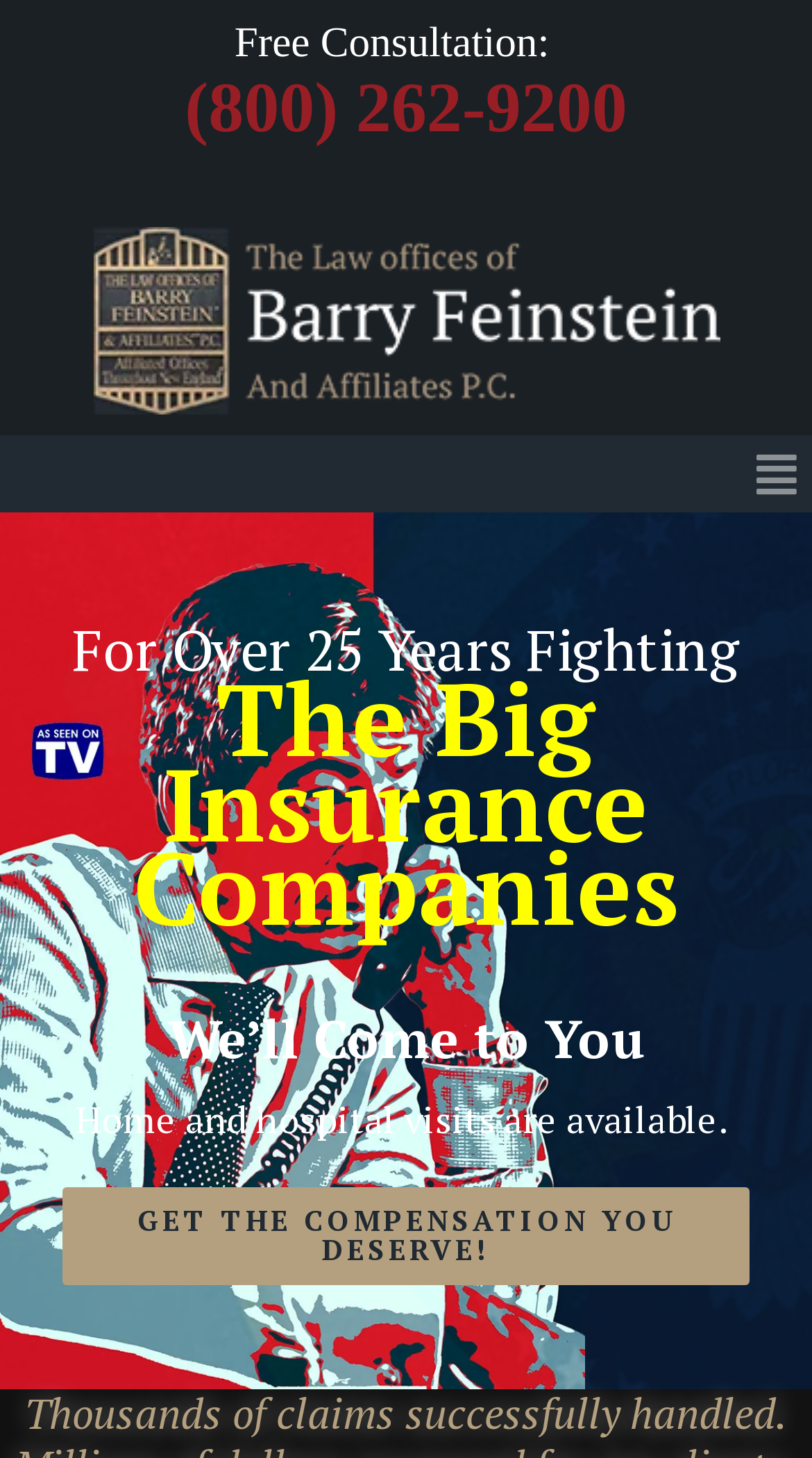Please locate the UI element described by "Get the Compensation You Deserve!" and provide its bounding box coordinates.

[0.077, 0.814, 0.923, 0.882]